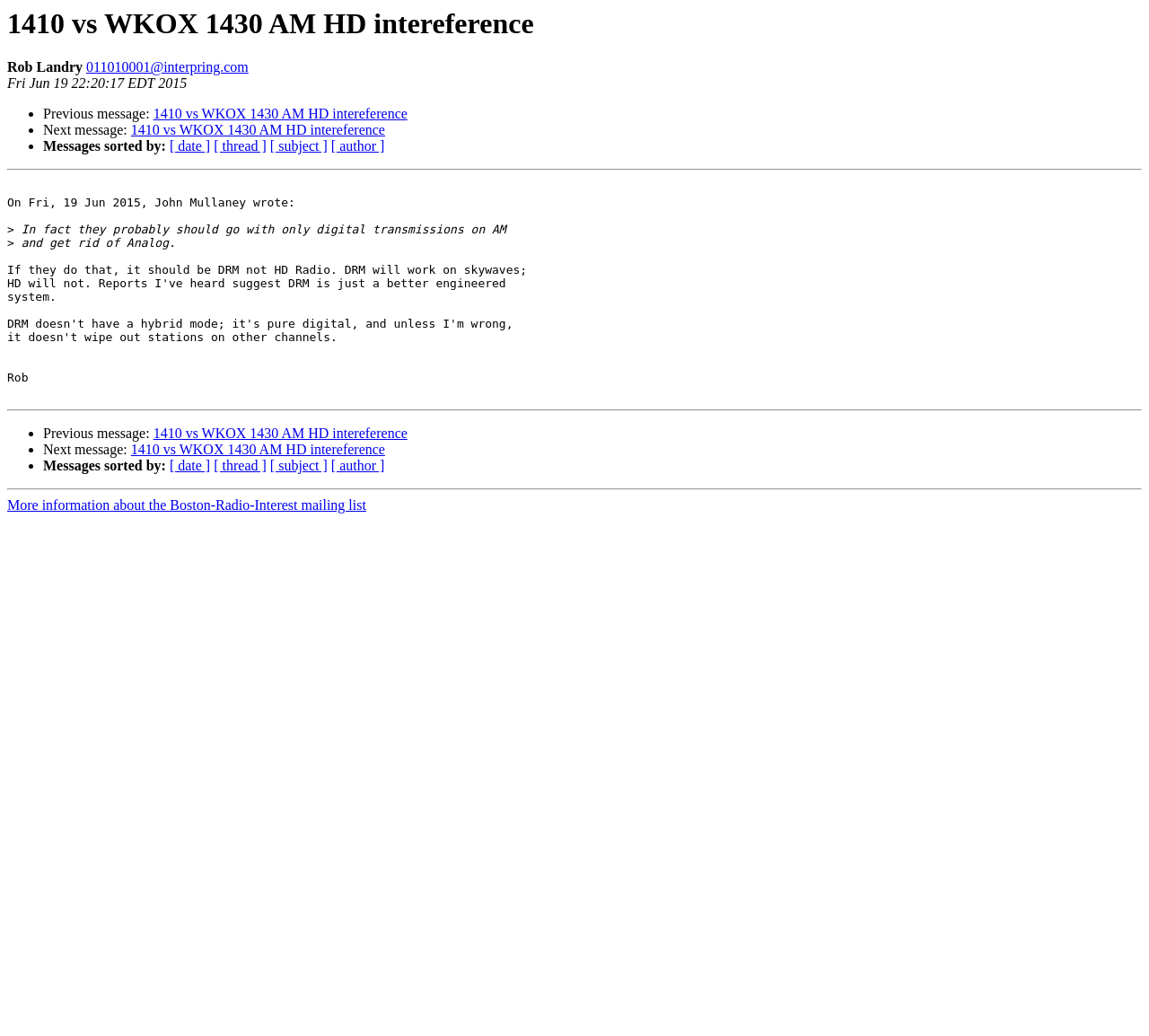Please specify the bounding box coordinates in the format (top-left x, top-left y, bottom-right x, bottom-right y), with values ranging from 0 to 1. Identify the bounding box for the UI component described as follows: 011010001@interpring.com

[0.075, 0.058, 0.216, 0.072]